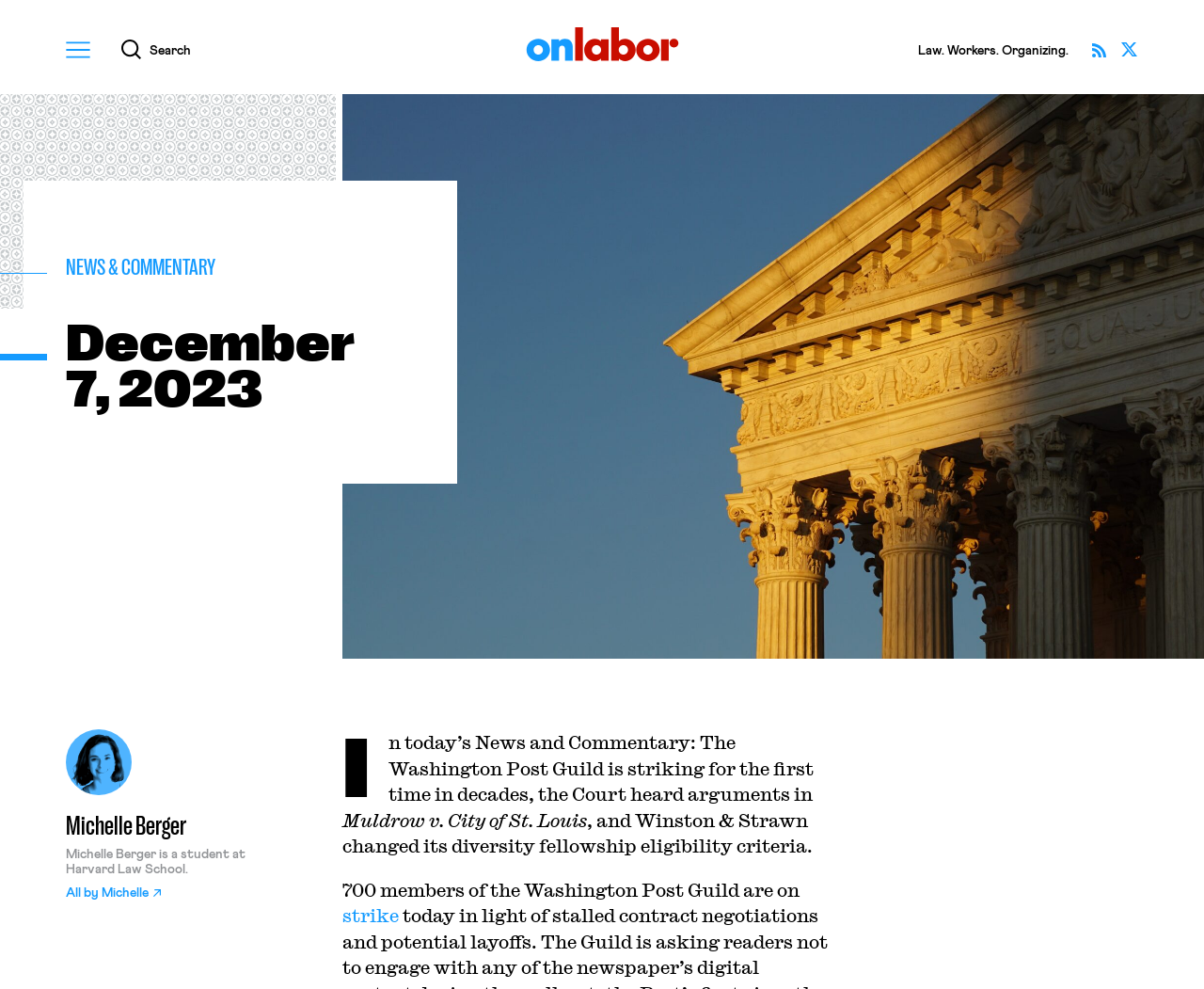Bounding box coordinates are specified in the format (top-left x, top-left y, bottom-right x, bottom-right y). All values are floating point numbers bounded between 0 and 1. Please provide the bounding box coordinate of the region this sentence describes: OnLabor

[0.436, 0.027, 0.564, 0.062]